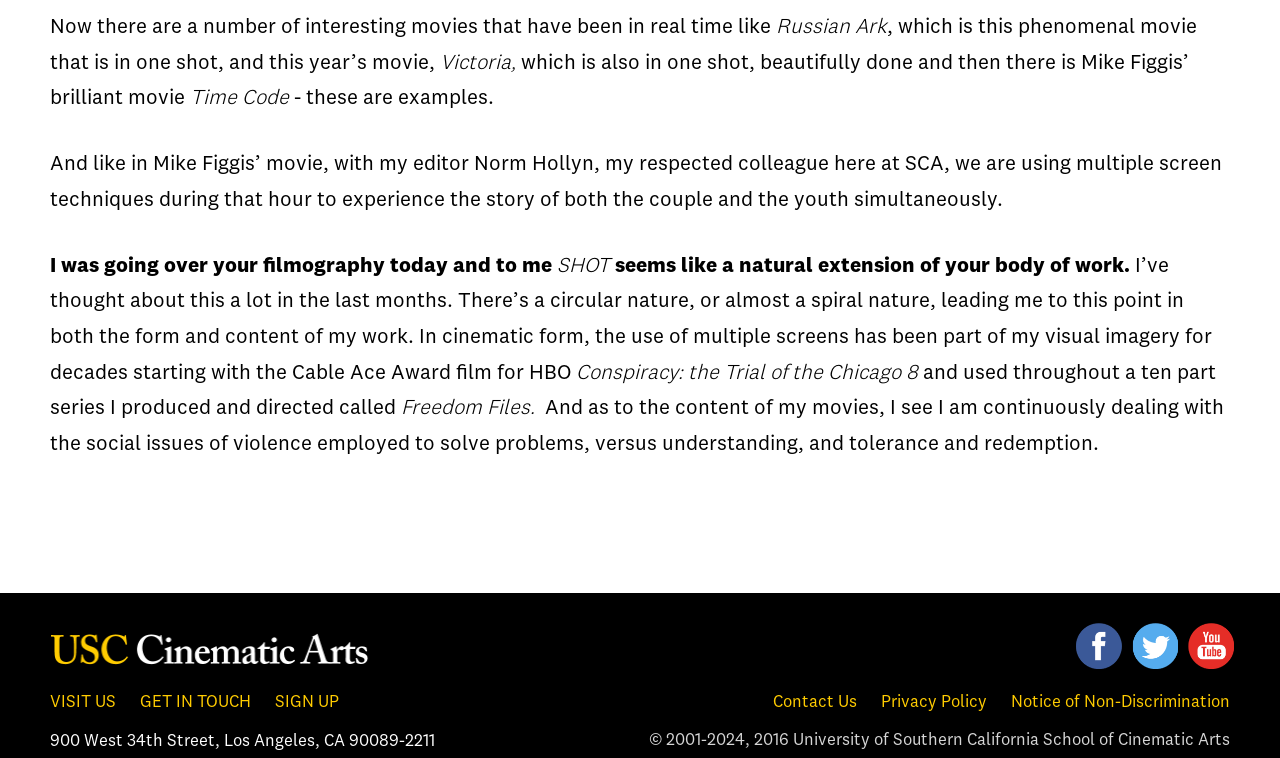Locate the bounding box coordinates of the element you need to click to accomplish the task described by this instruction: "get in touch".

[0.109, 0.915, 0.196, 0.938]